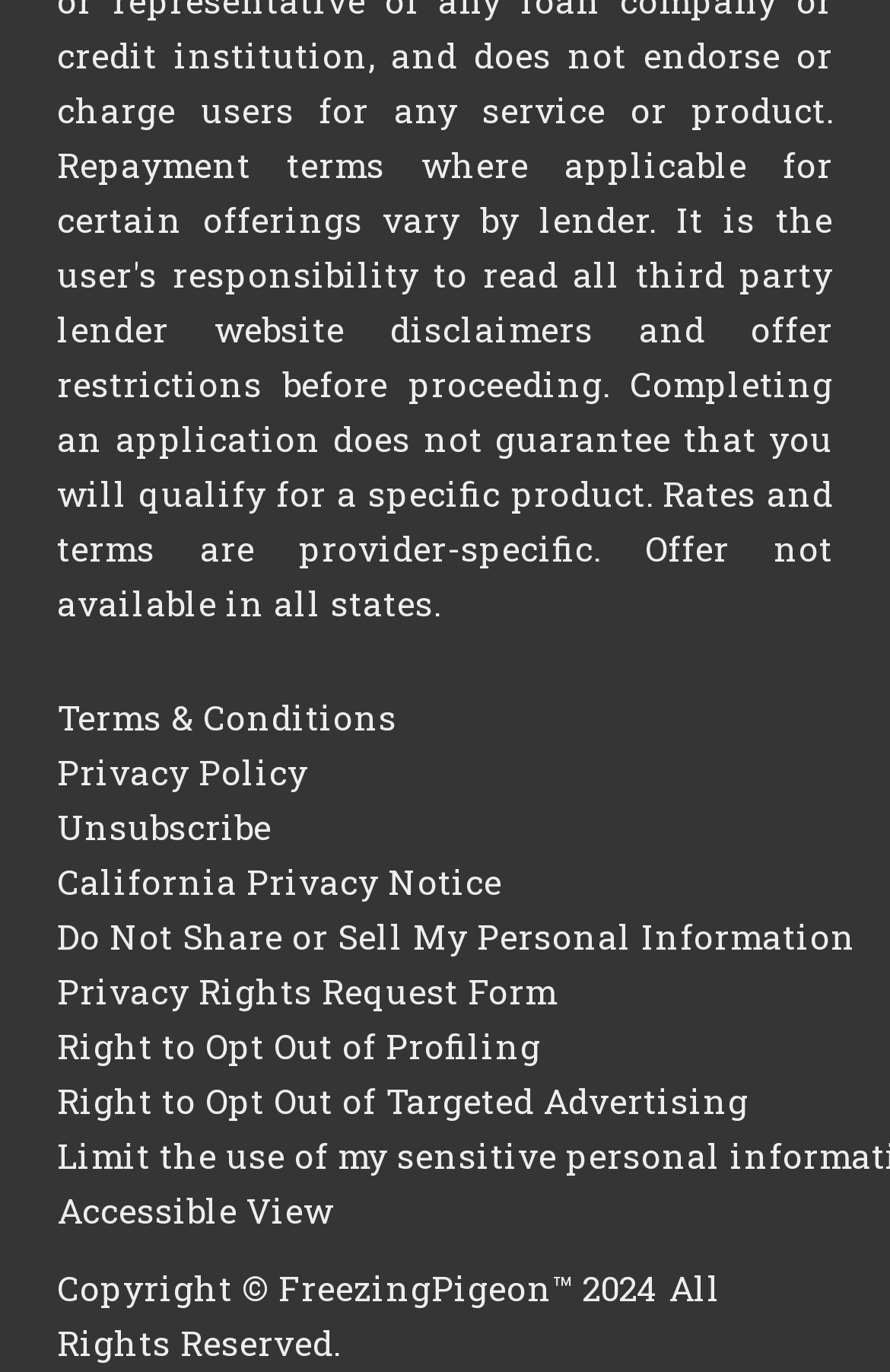What is the vertical position of the 'California Privacy Notice' link?
Using the details from the image, give an elaborate explanation to answer the question.

The vertical position of the 'California Privacy Notice' link can be determined by comparing its y1 and y2 coordinates with those of the 'Unsubscribe' link. Since the y1 and y2 coordinates of the 'California Privacy Notice' link are smaller than those of the 'Unsubscribe' link, it is located above the 'Unsubscribe' link.